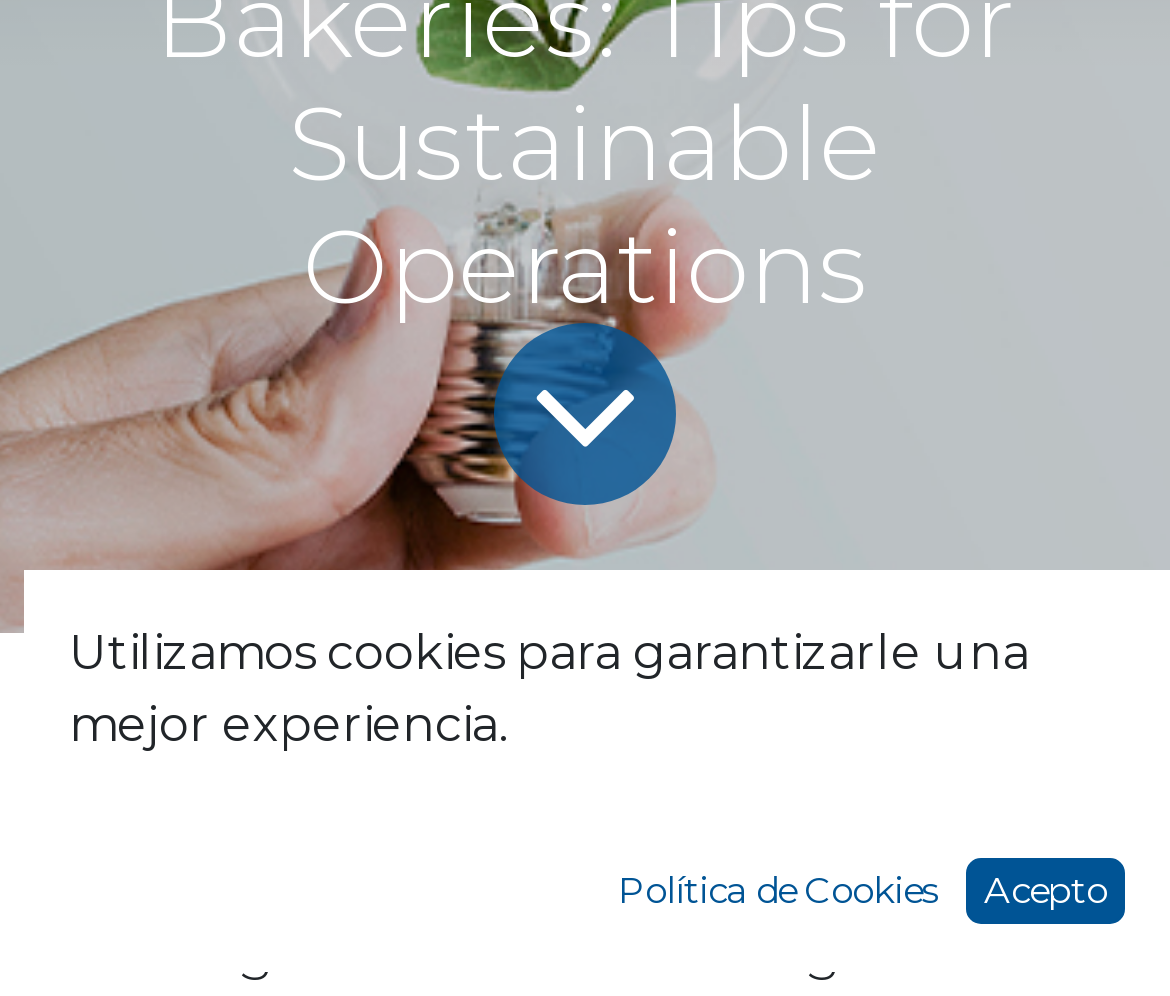Predict the bounding box of the UI element based on this description: "Acepto".

[0.826, 0.861, 0.962, 0.928]